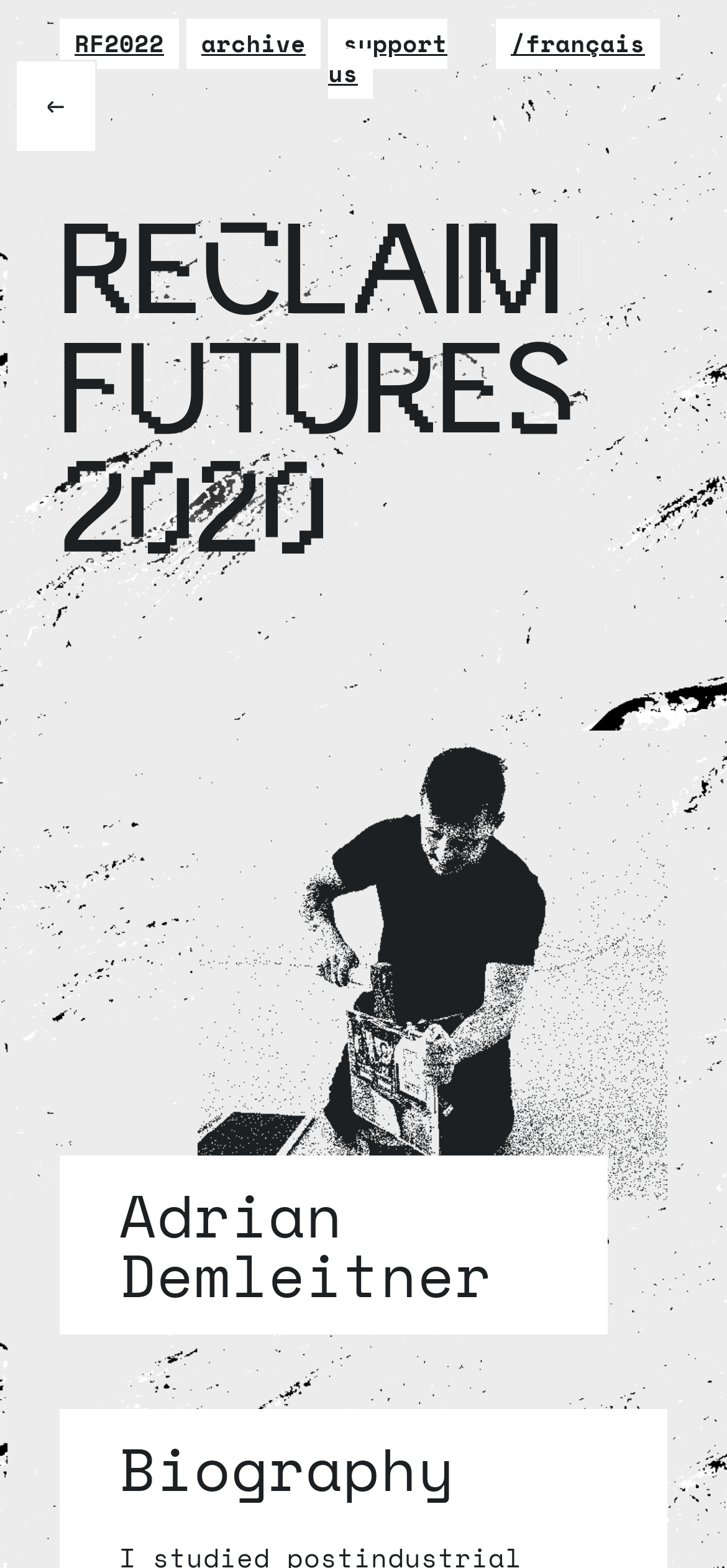Explain the webpage's layout and main content in detail.

The webpage is about ReclaimFutures, a technology and culture conference. At the top left, there is a link to "RF2022". Next to it, there is a generic element with a description "archive RF2020 The Para-Real↗", which contains three links: "archive", "RF2020", and "The Para-Real↗". 

Below these elements, there is a link to "support us" at the top center of the page. To the right of it, there is a link to a French version of the page, "/français". 

On the top left corner, there is a link with an arrow pointing to the left, "←". Below it, there is a prominent link to "Reclaim Futures 2020", which is a heading element that spans almost the entire width of the page. This heading element contains a subheading "Adrian Demleitner" and another subheading "Biography" below it. 

At the top center of the page, there is a static text "ReclaimFutures". At the bottom right corner, there is a link to a "version française".